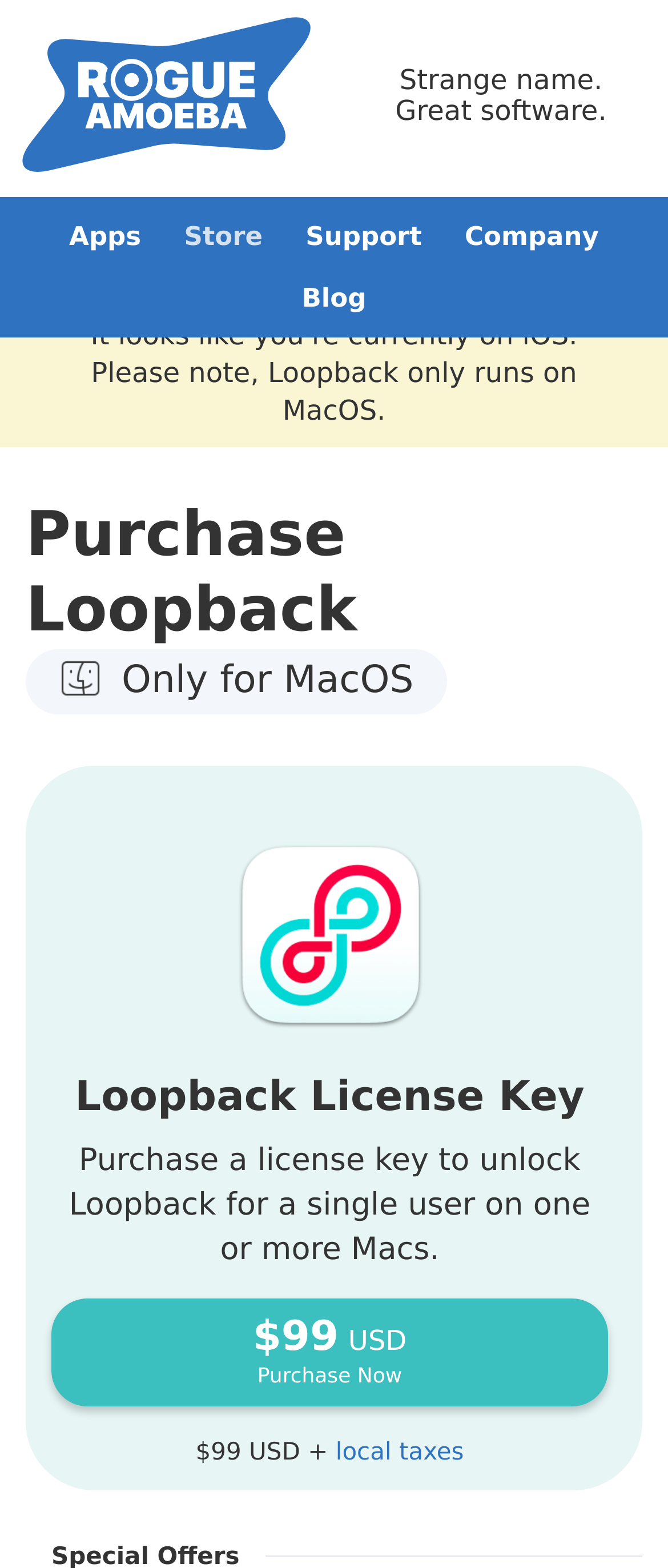Answer the question using only a single word or phrase: 
What is the price of the Loopback license key?

$99 USD